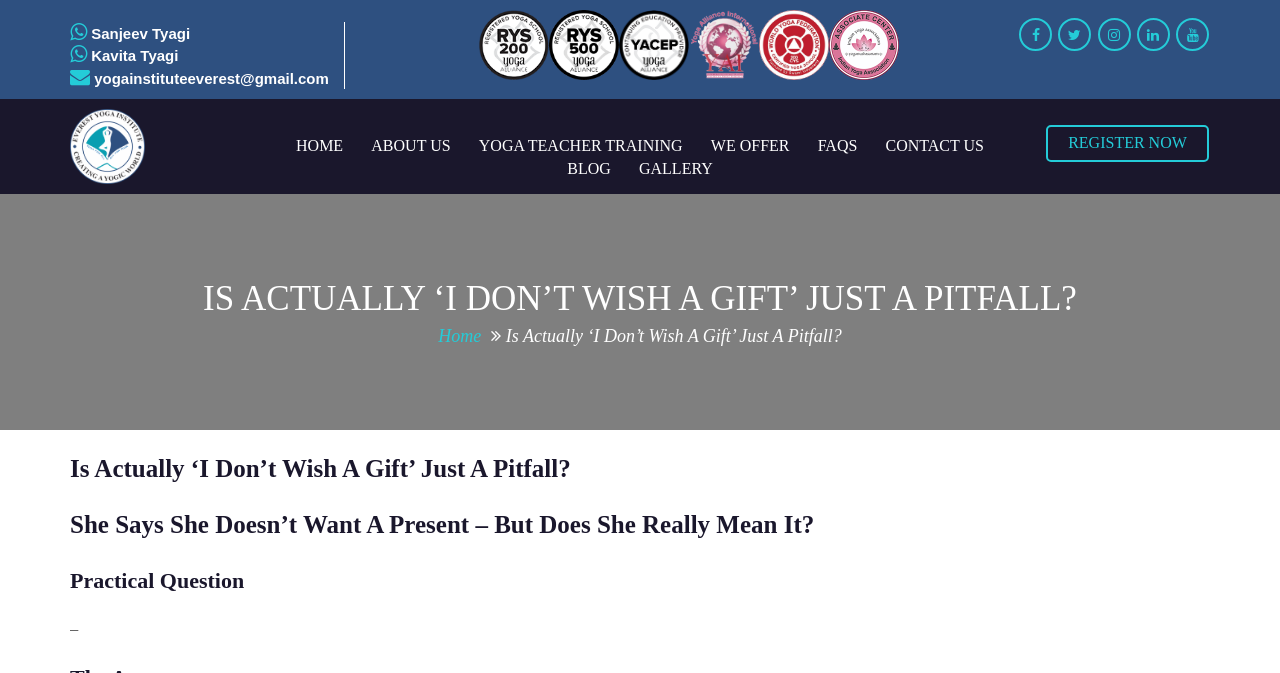Could you provide the bounding box coordinates for the portion of the screen to click to complete this instruction: "click on the 'CONTACT US' link"?

[0.692, 0.204, 0.769, 0.229]